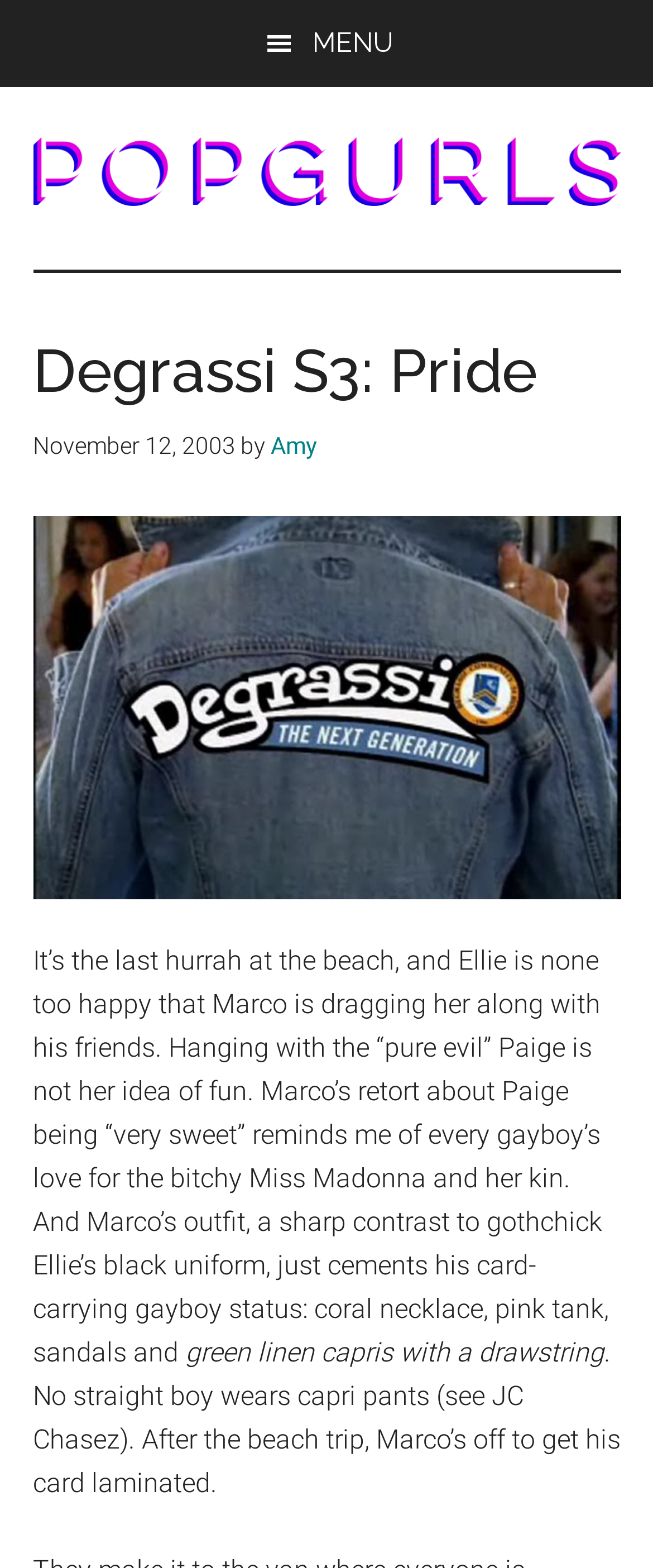What is Ellie's style?
Provide a detailed answer to the question using information from the image.

Ellie's style can be determined by reading the article's content which describes her as a 'gothchick' and mentions that she is wearing a black uniform, indicating that she has a goth-inspired style.